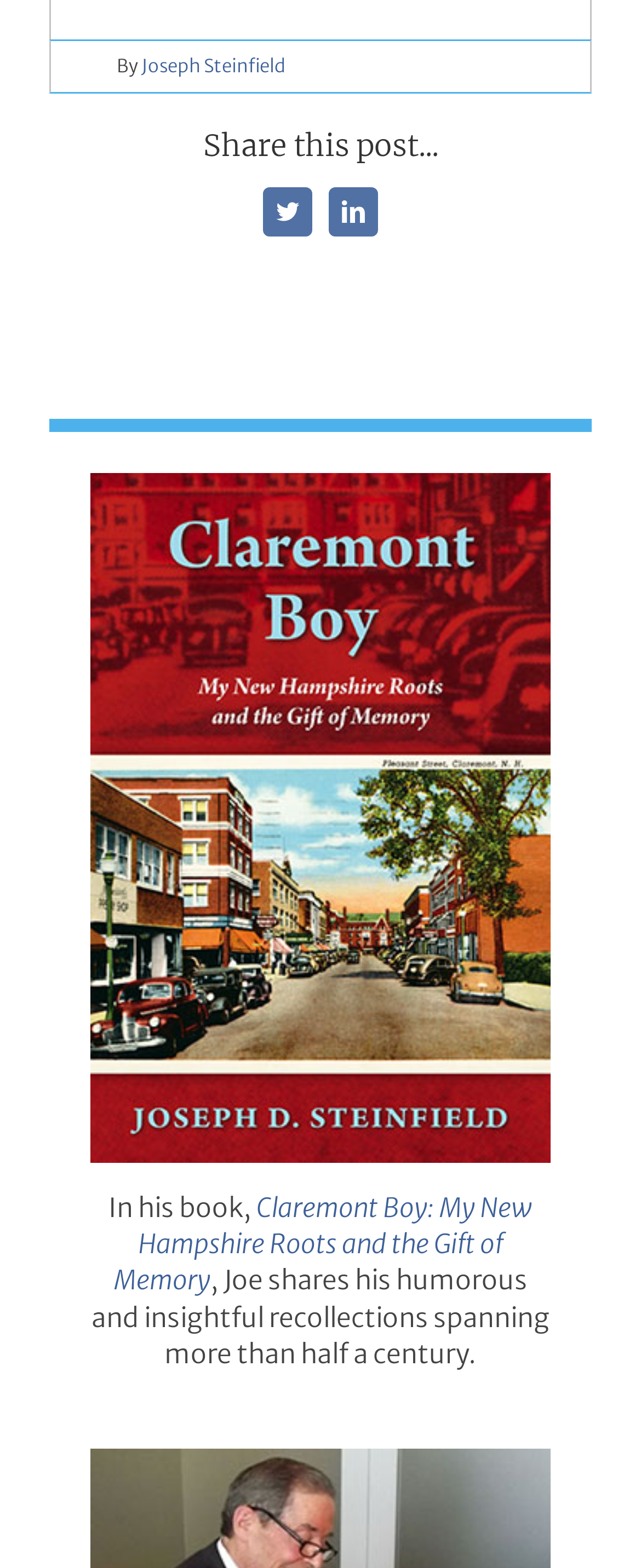Is there an image on the webpage?
Kindly offer a detailed explanation using the data available in the image.

The answer can be found by examining the image element which is located in the middle of the page, indicating that there is an image on the webpage.